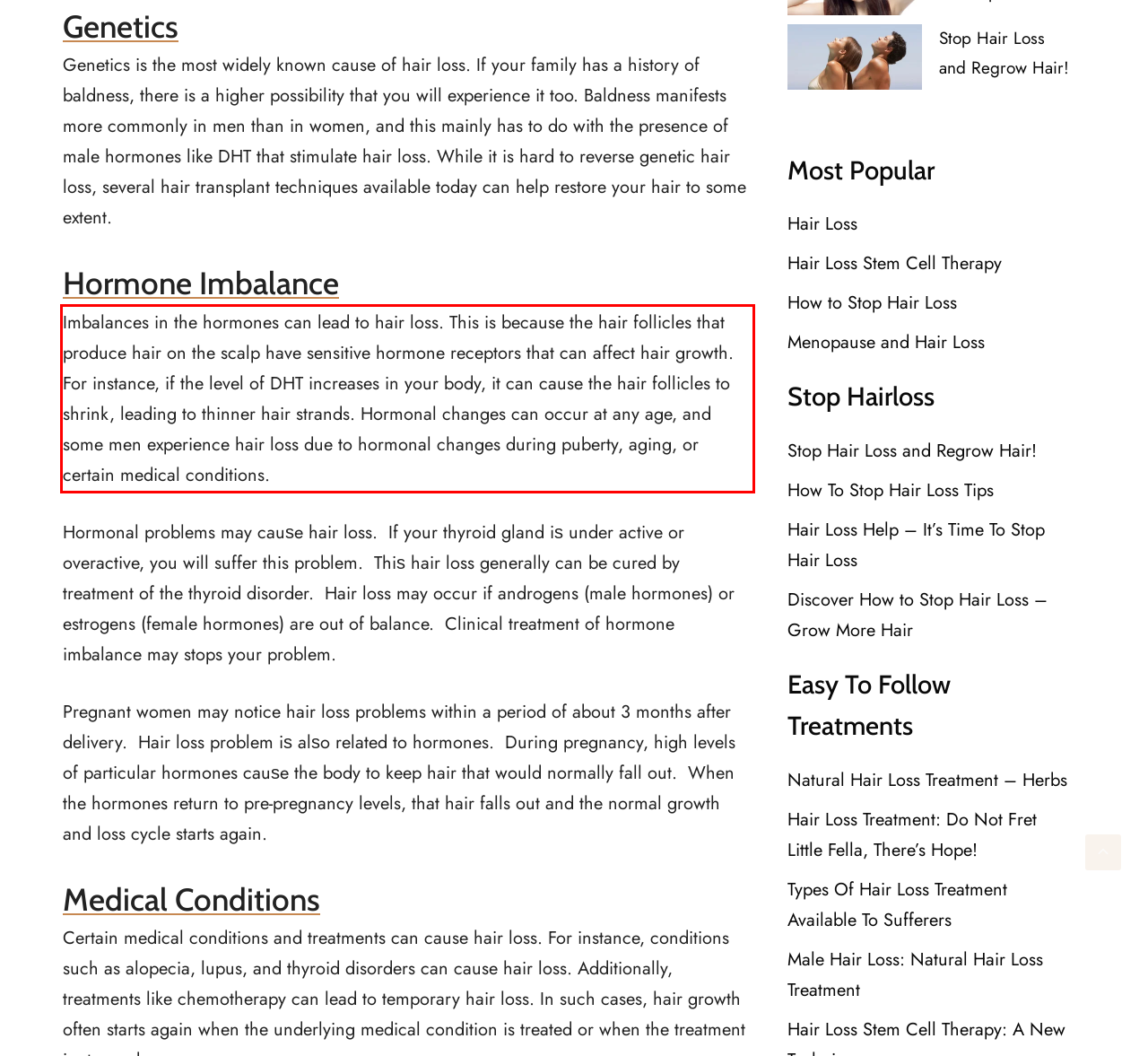Within the screenshot of the webpage, locate the red bounding box and use OCR to identify and provide the text content inside it.

Imbalances in the hormones can lead to hair loss. This is because the hair follicles that produce hair on the scalp have sensitive hormone receptors that can affect hair growth. For instance, if the level of DHT increases in your body, it can cause the hair follicles to shrink, leading to thinner hair strands. Hormonal changes can occur at any age, and some men experience hair loss due to hormonal changes during puberty, aging, or certain medical conditions.